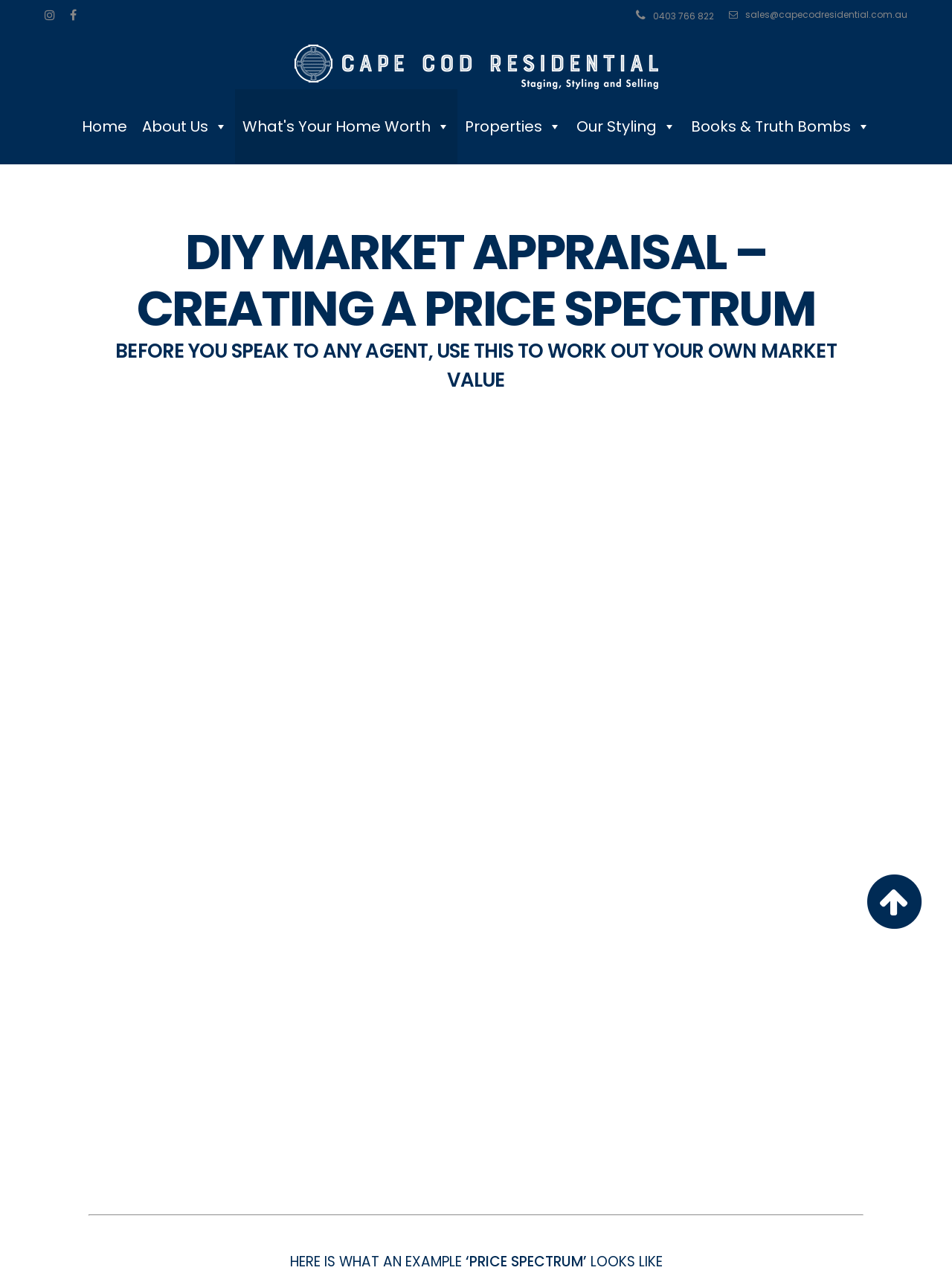How many menu items are there in the top navigation bar?
Observe the image and answer the question with a one-word or short phrase response.

5